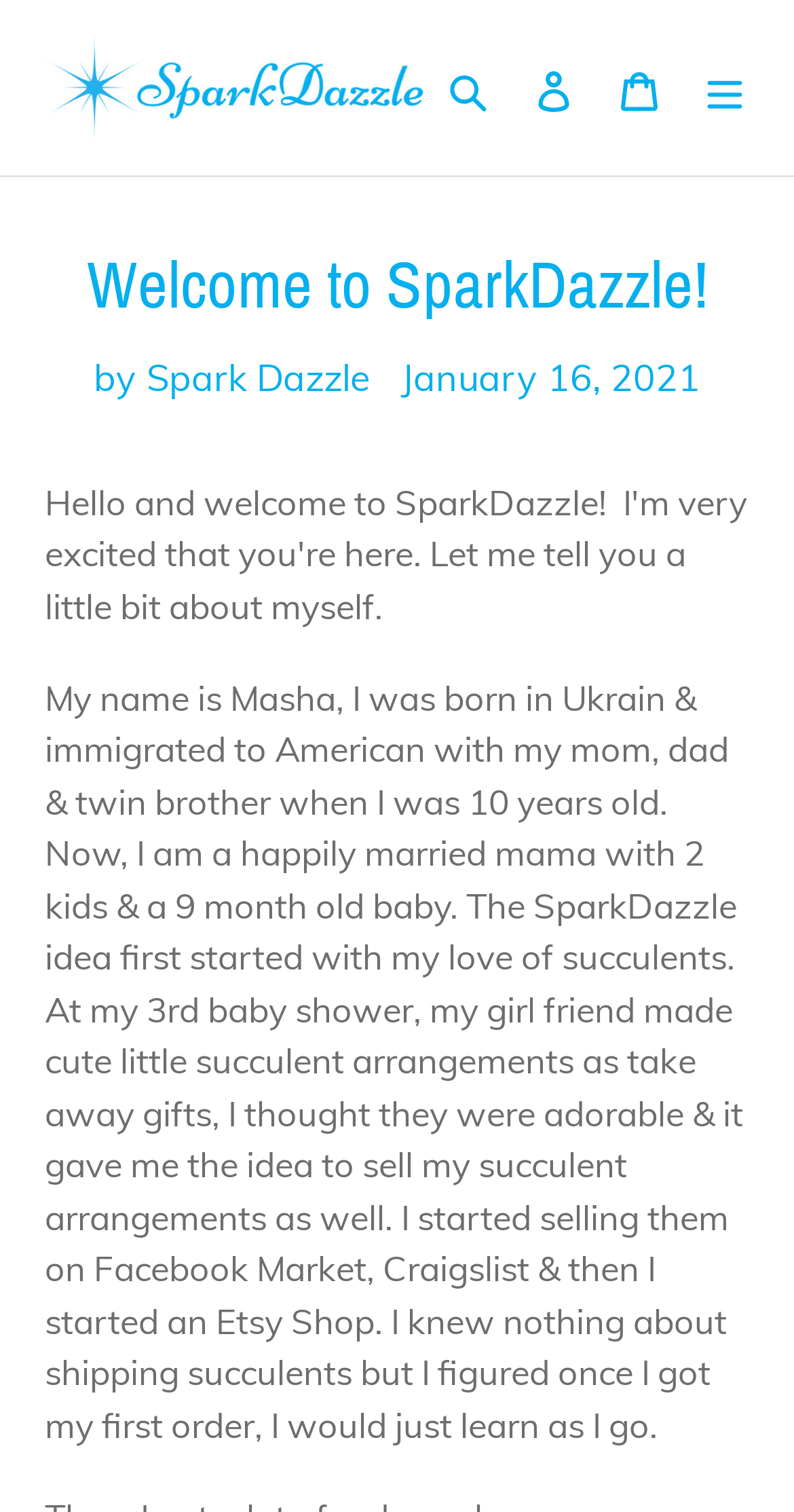What is the name of the website?
Please use the image to deliver a detailed and complete answer.

The name of the website can be found in the top-left corner of the webpage, where it says 'Welcome to SparkDazzle!' and there is a link with the text 'SparkDazzle'.